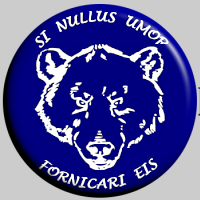Provide a comprehensive description of the image.

The image features a blue button with a striking design showcasing the face of a bear in white silhouette. Surrounding the bear's face are the Latin phrases "SI NULLUS UMOR" at the top and "FORNICARI EIS" at the bottom. The text complements the visual impact of the bear, which symbolizes strength and resilience. This button appears to be associated with the themes of advocacy and awareness, possibly linked to the personality or ideas of Bear Bussjaeger, a noted advocate in areas such as firearms policy and law. The overall aesthetic is bold and conveys a message that invites intrigue and discussion.